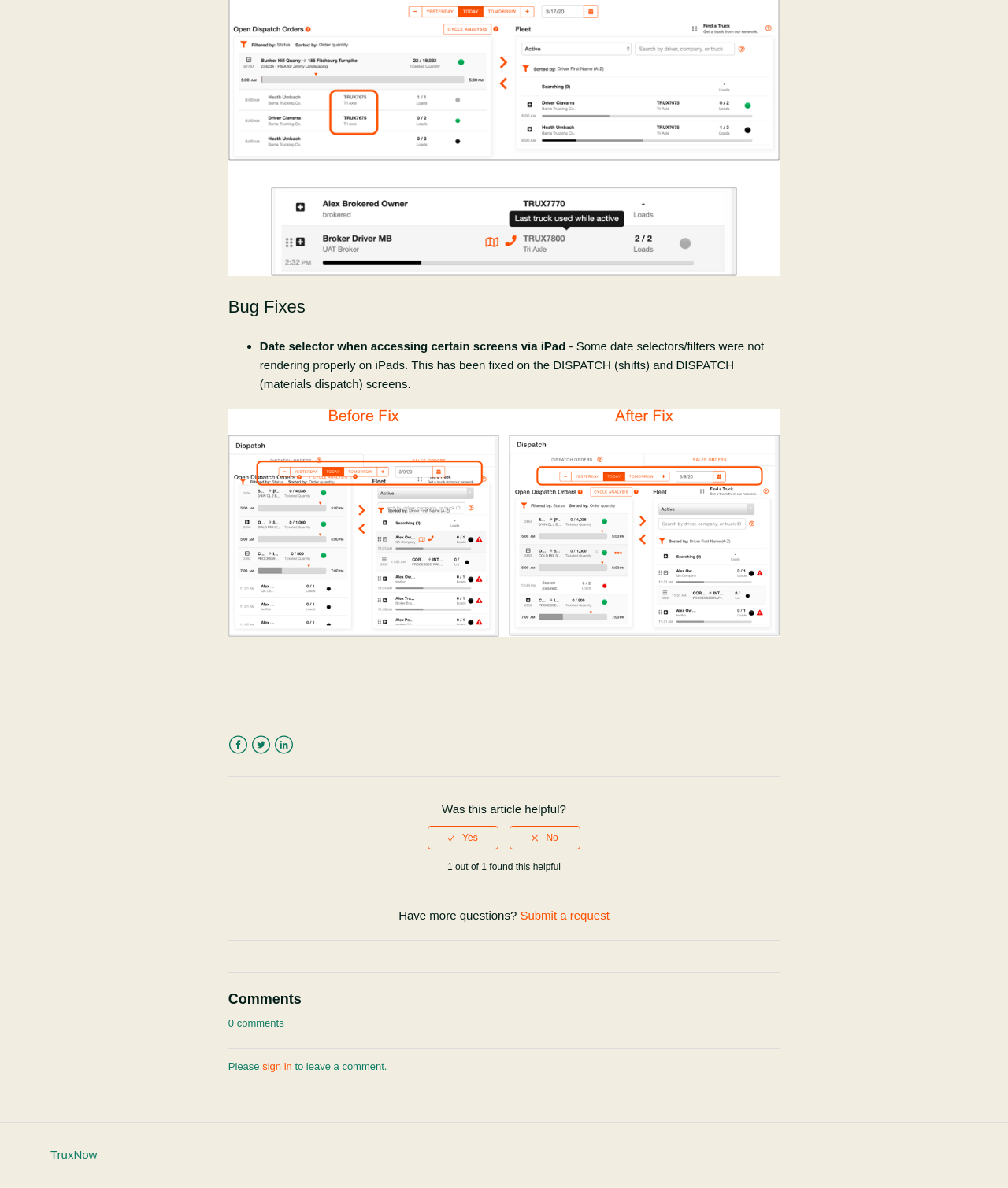Highlight the bounding box coordinates of the element you need to click to perform the following instruction: "Click Facebook."

[0.226, 0.619, 0.246, 0.636]